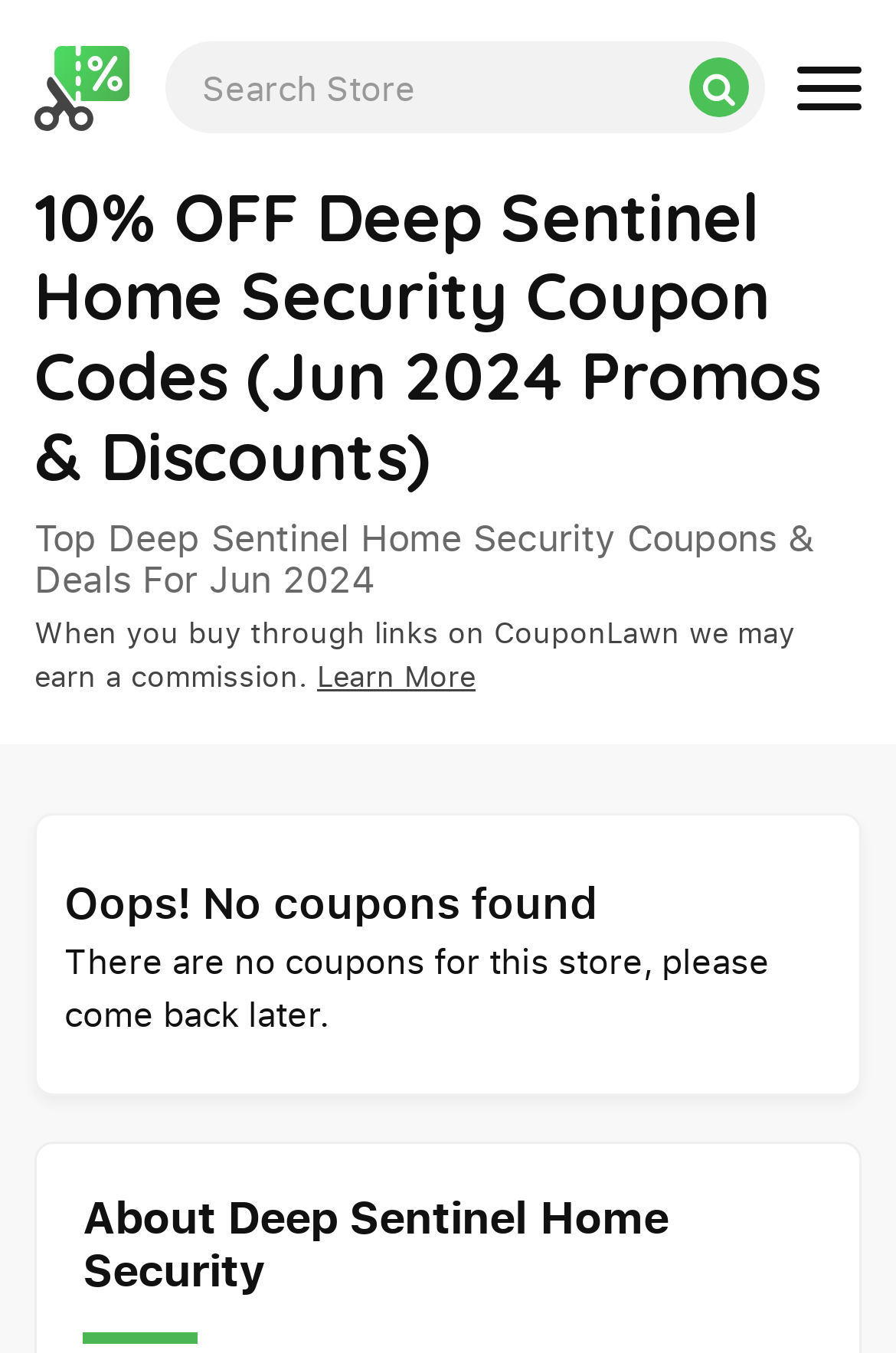Answer the question below in one word or phrase:
What is the topic of the section at the bottom of the webpage?

About Deep Sentinel Home Security